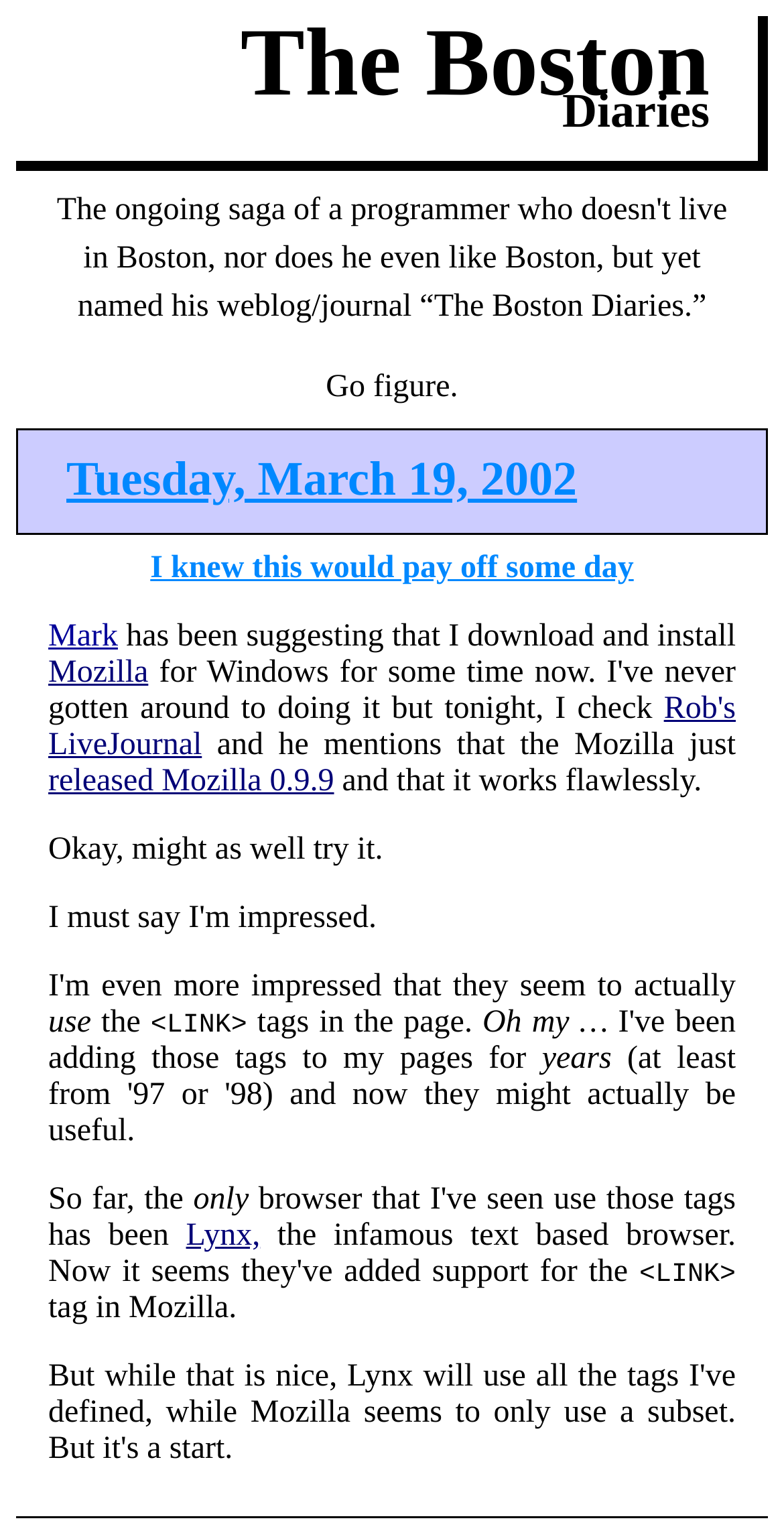Identify the bounding box coordinates of the clickable section necessary to follow the following instruction: "Click on 'Tuesday, March 19, 2002'". The coordinates should be presented as four float numbers from 0 to 1, i.e., [left, top, right, bottom].

[0.085, 0.295, 0.736, 0.329]